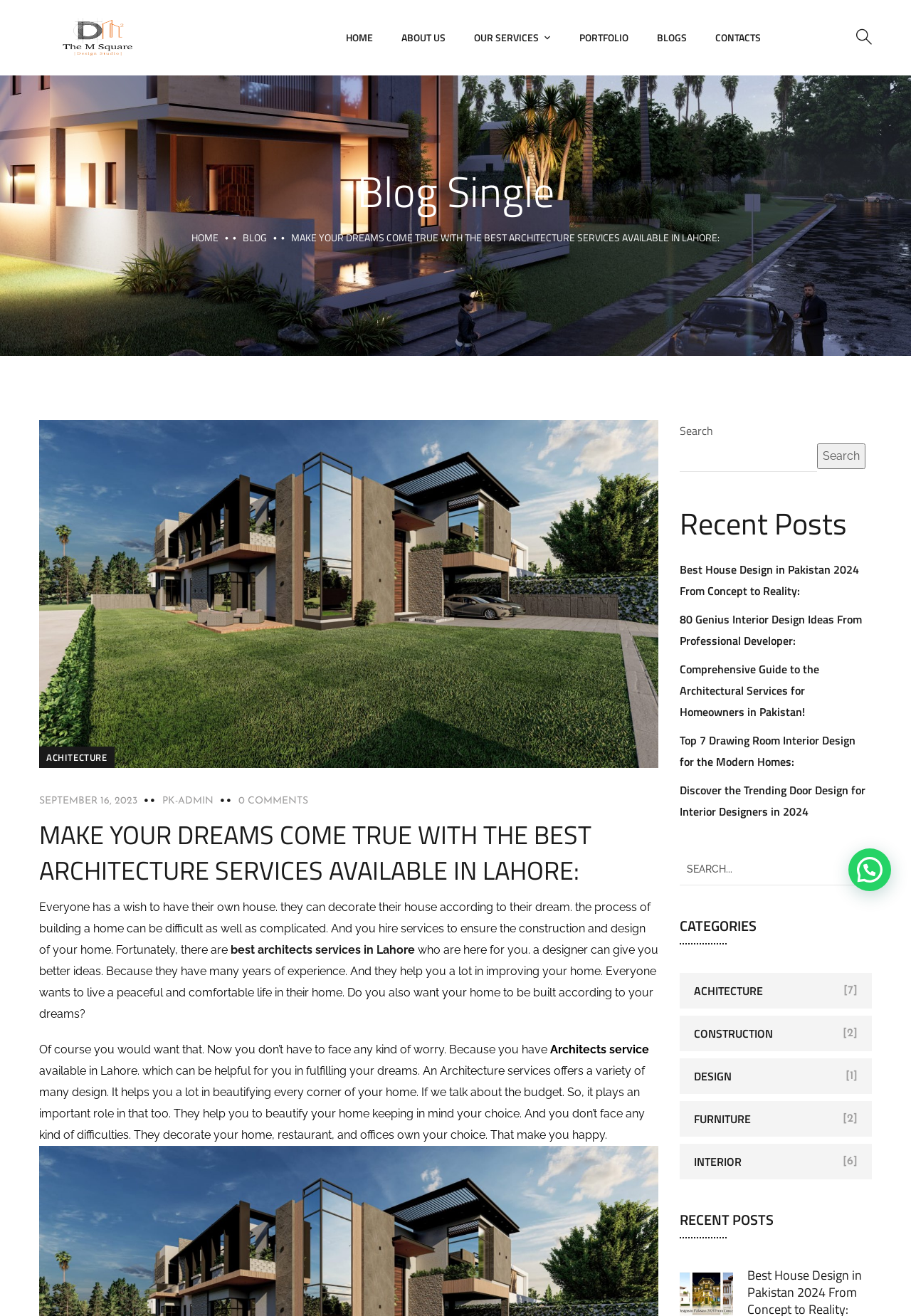What is the name of the architecture service?
Analyze the image and provide a thorough answer to the question.

The name of the architecture service can be found in the top-left corner of the webpage, where it says 'MAKE YOUR DREAMS COME TRUE WITH THE BEST ARCHITECTURE SERVICES AVAILABLE IN LAHORE: - The M Square'.